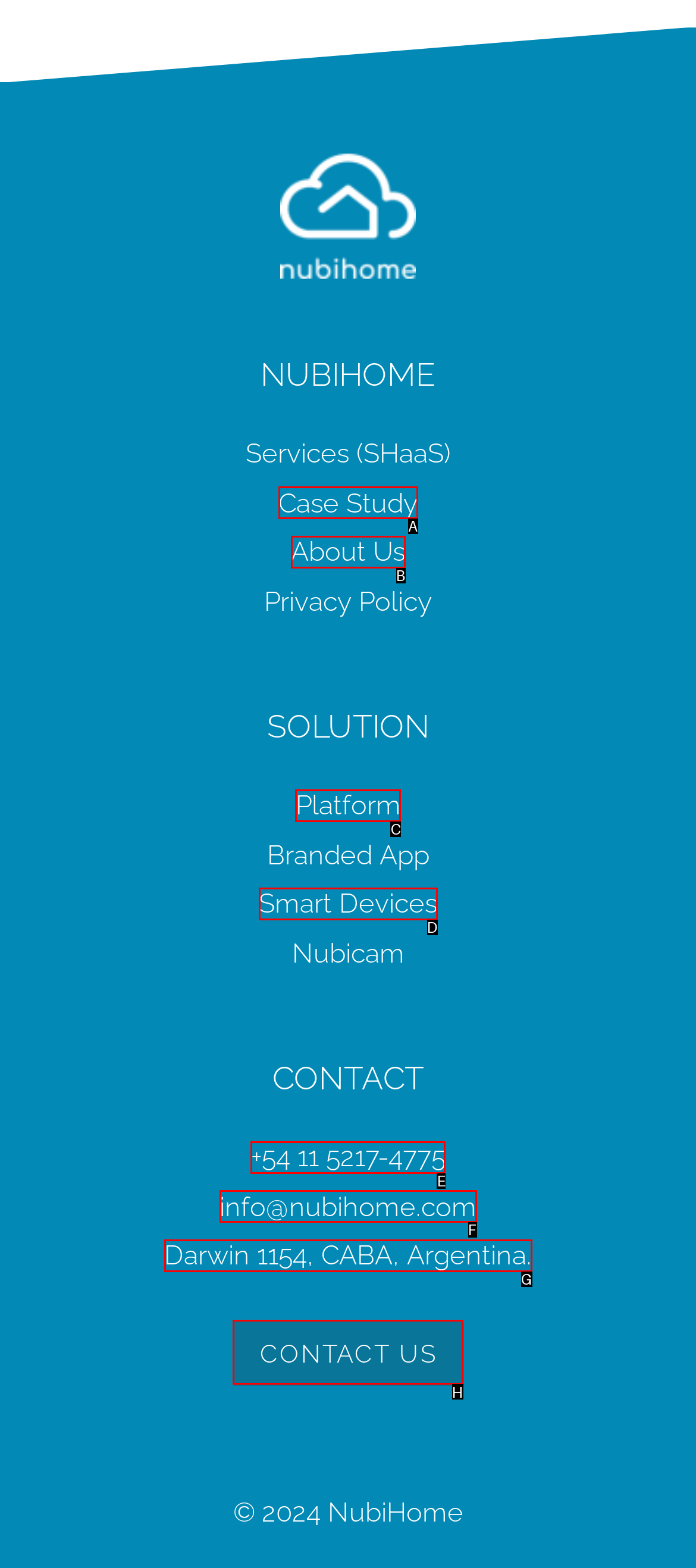Tell me which one HTML element I should click to complete the following task: Click on CONTACT US button Answer with the option's letter from the given choices directly.

H